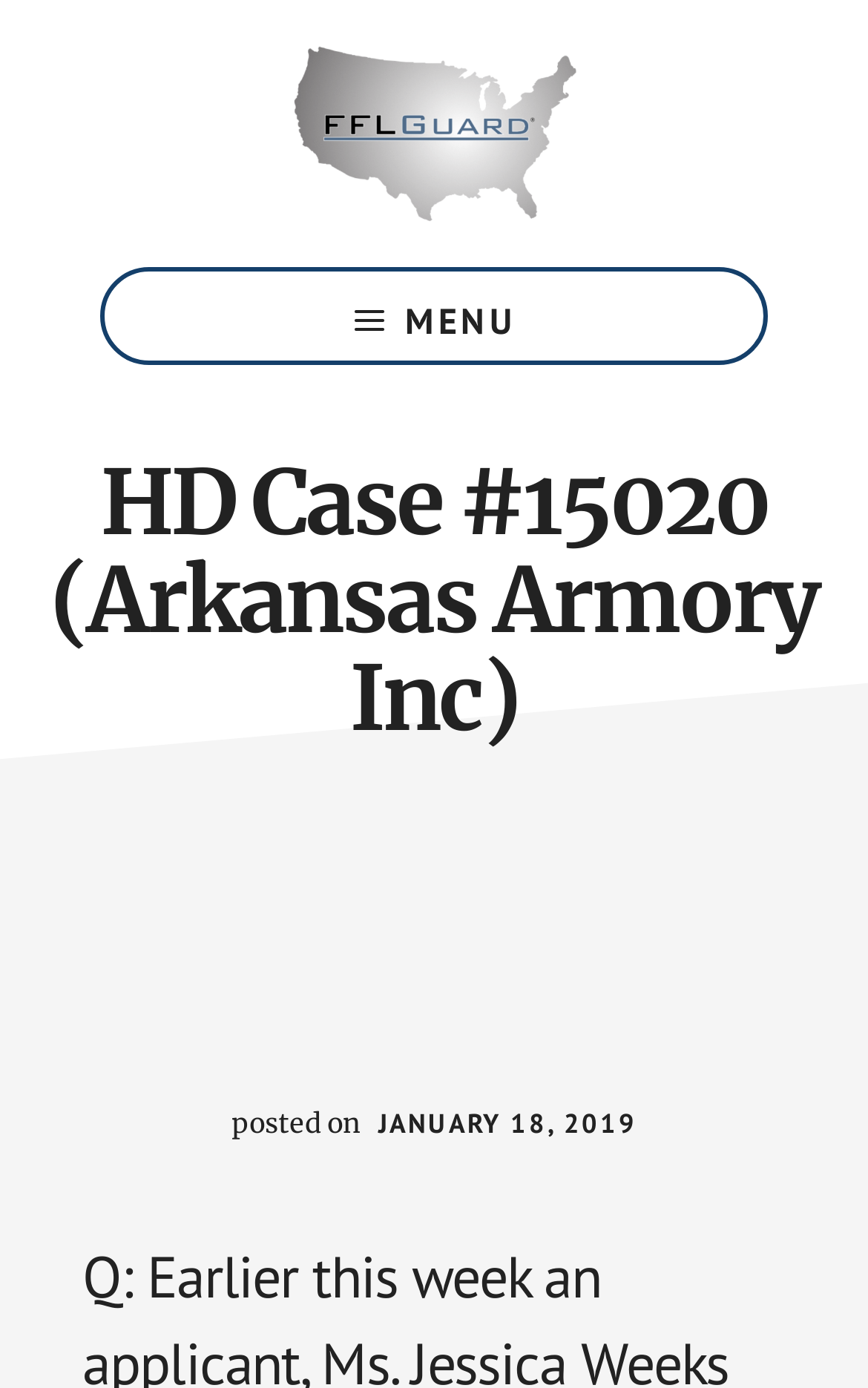Please respond to the question using a single word or phrase:
What is the name of the case?

HD Case #15020